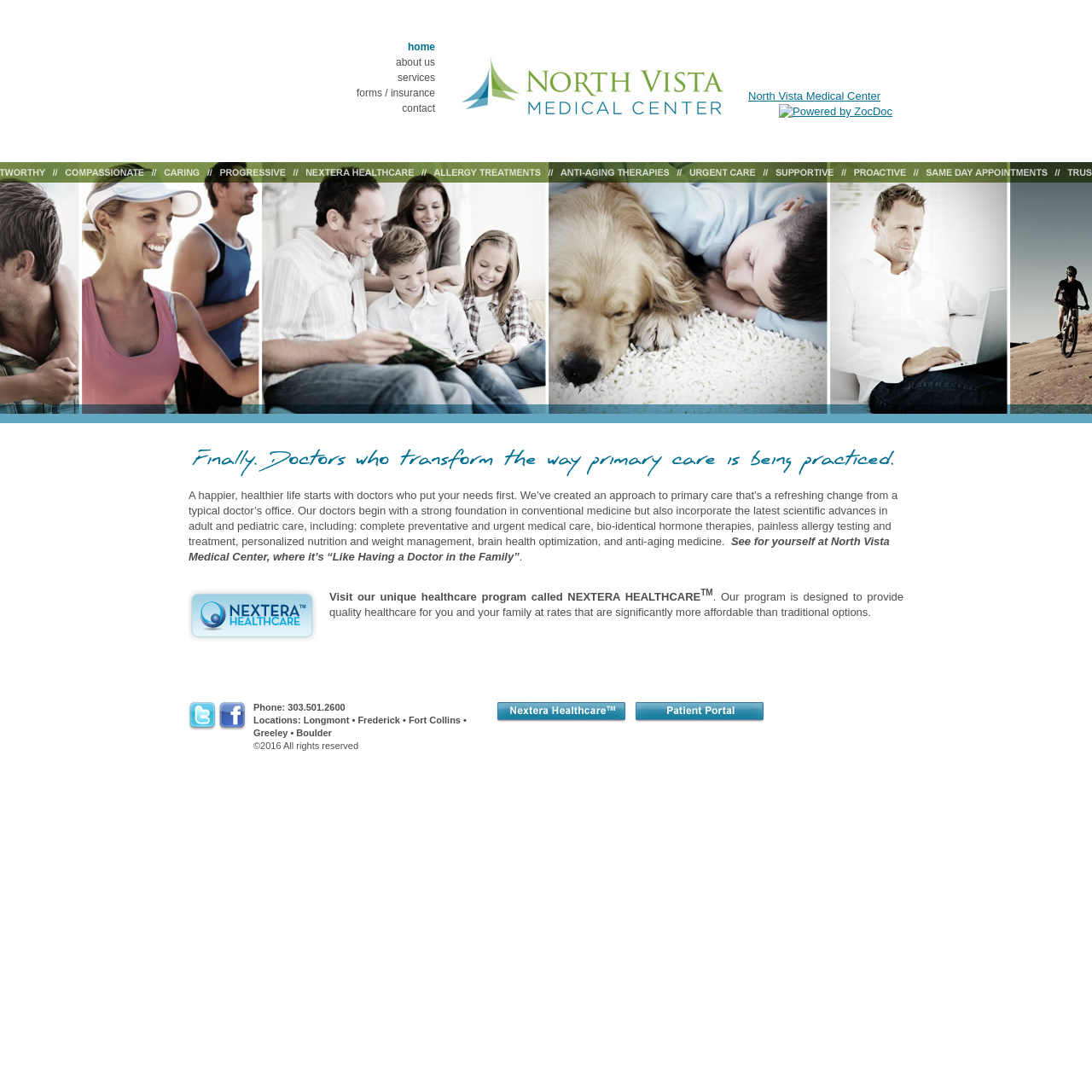What is the name of the unique healthcare program offered by the medical center?
Refer to the image and offer an in-depth and detailed answer to the question.

The webpage mentions a unique healthcare program called NEXTERA HEALTHCARE, which is designed to provide quality healthcare at affordable rates.